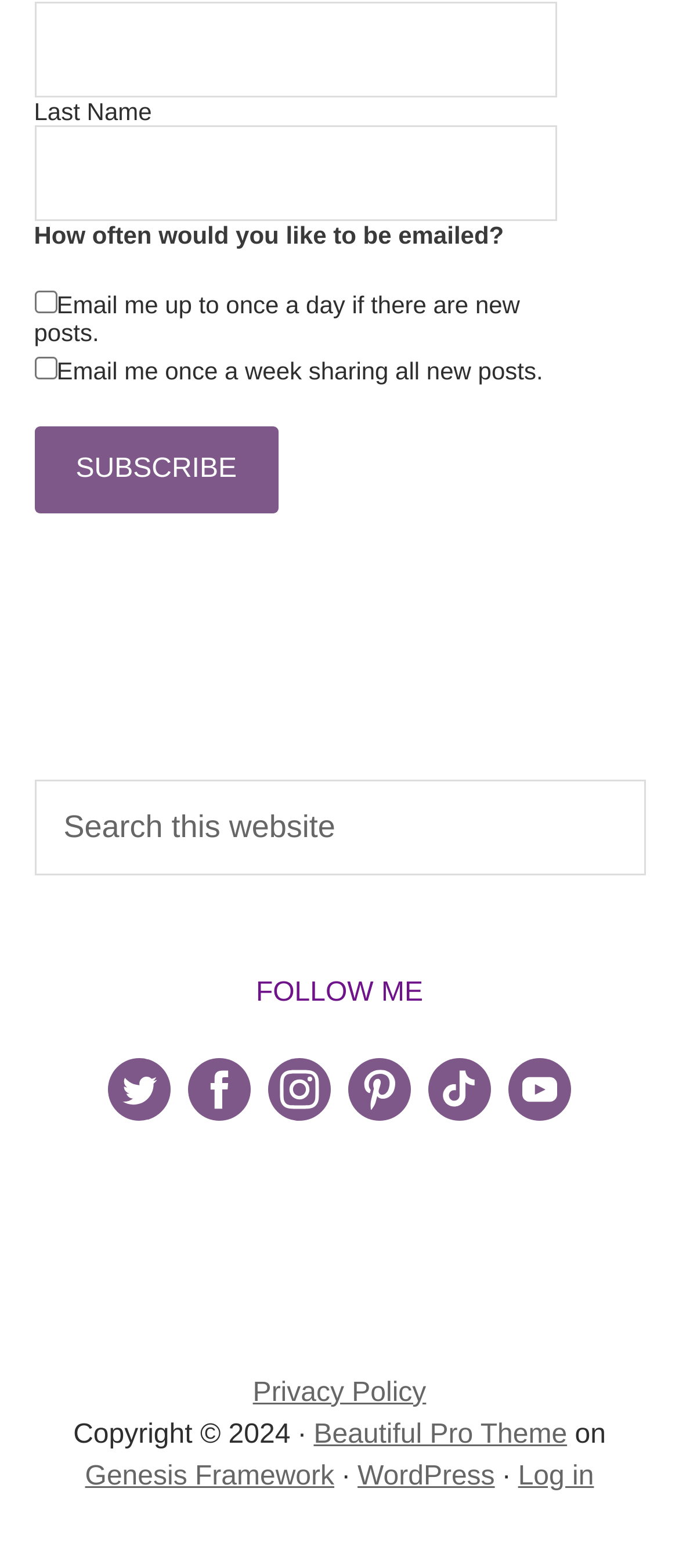What is the copyright year of the website?
Observe the image and answer the question with a one-word or short phrase response.

2024